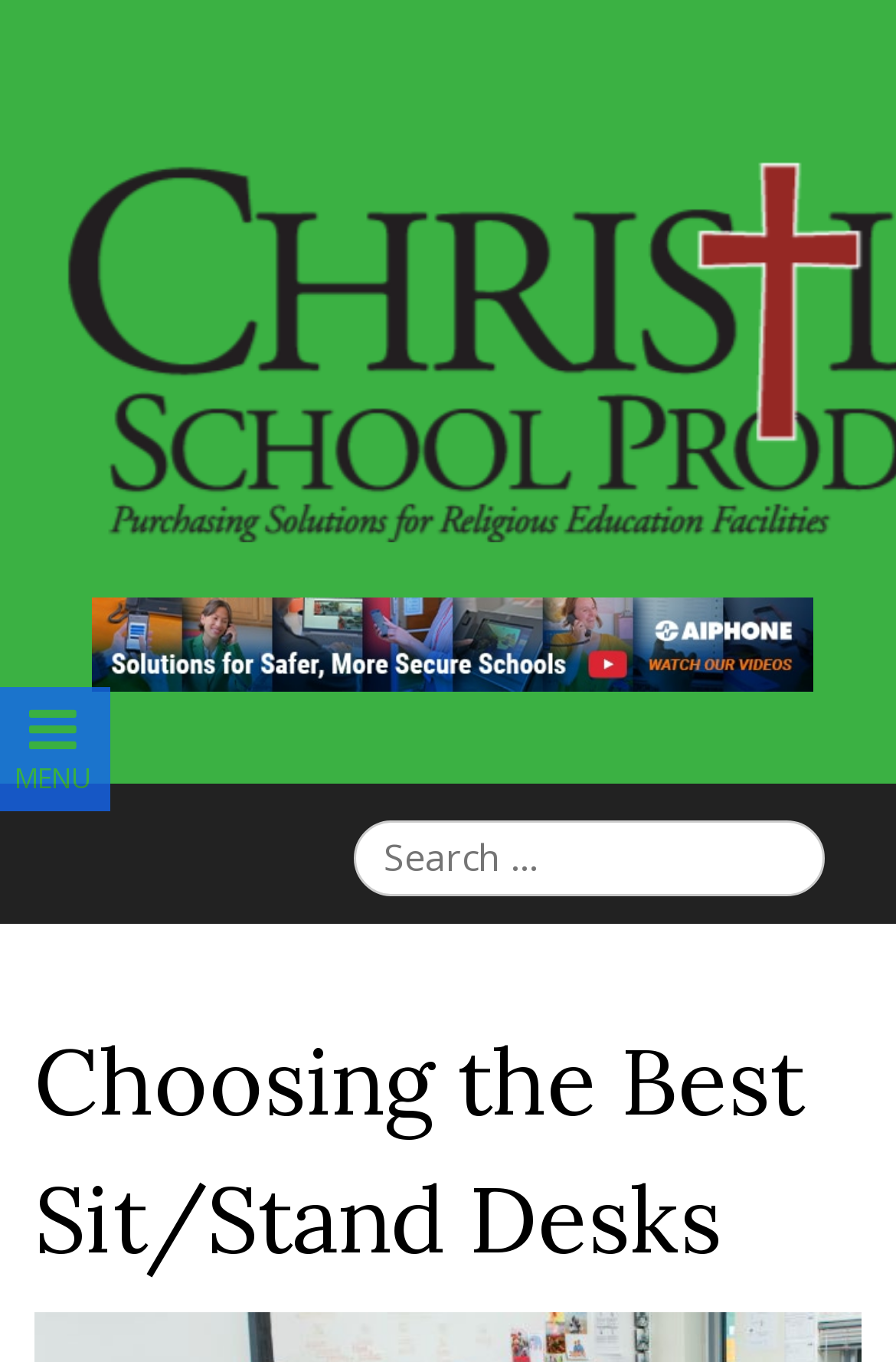Given the content of the image, can you provide a detailed answer to the question?
What is the purpose of the search box?

The search box is located at the top right corner of the webpage, and it has a label 'Search for:' next to it. This suggests that the search box is intended for users to search for specific products or keywords.